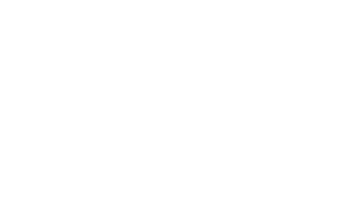What is the image likely associated with?
Using the image, give a concise answer in the form of a single word or short phrase.

Audio branding services